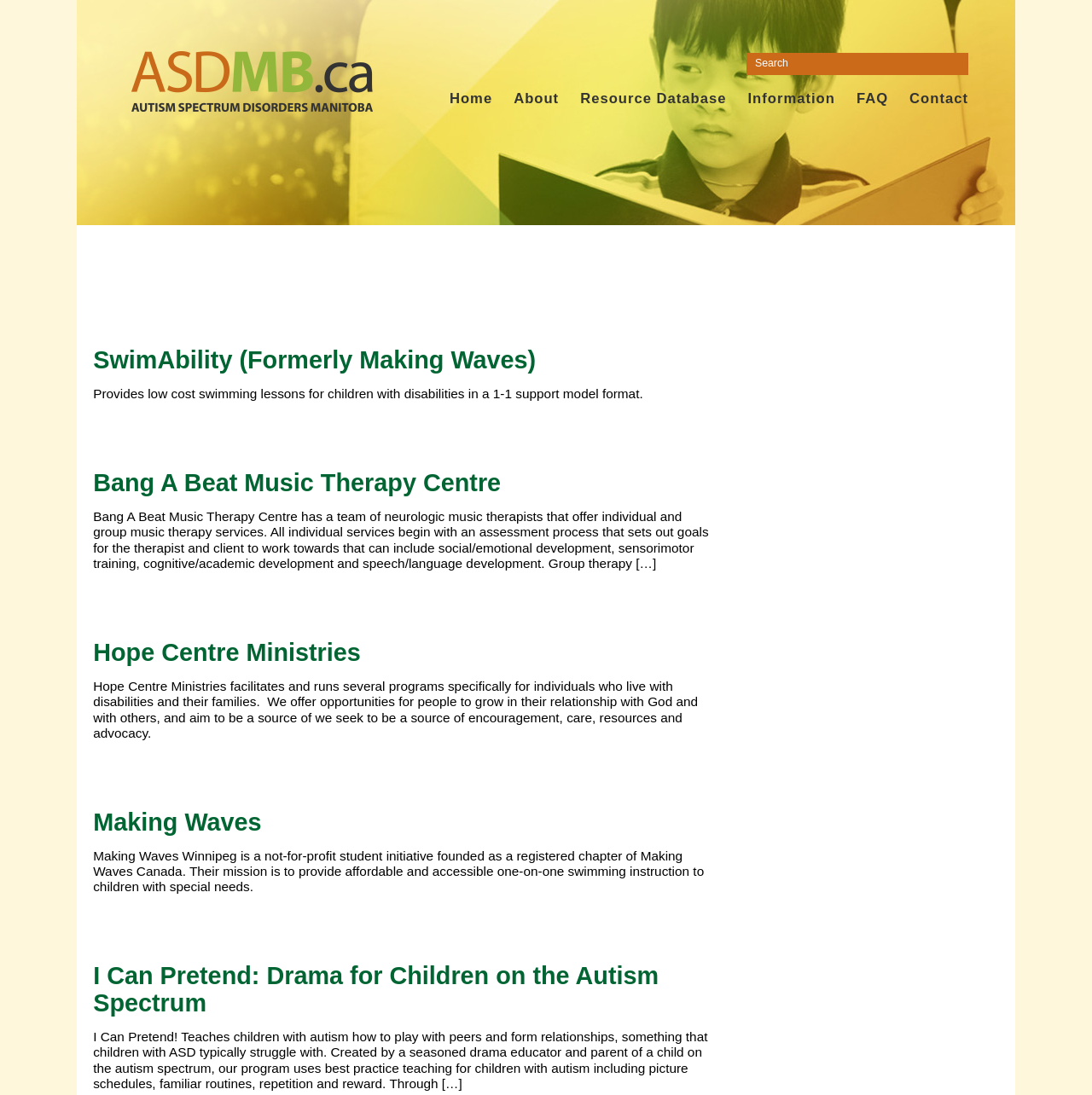What is the focus of Hope Centre Ministries' programs?
Refer to the image and give a detailed answer to the query.

Hope Centre Ministries facilitates and runs several programs specifically for individuals who live with disabilities and their families, aiming to be a source of encouragement, care, resources, and advocacy.